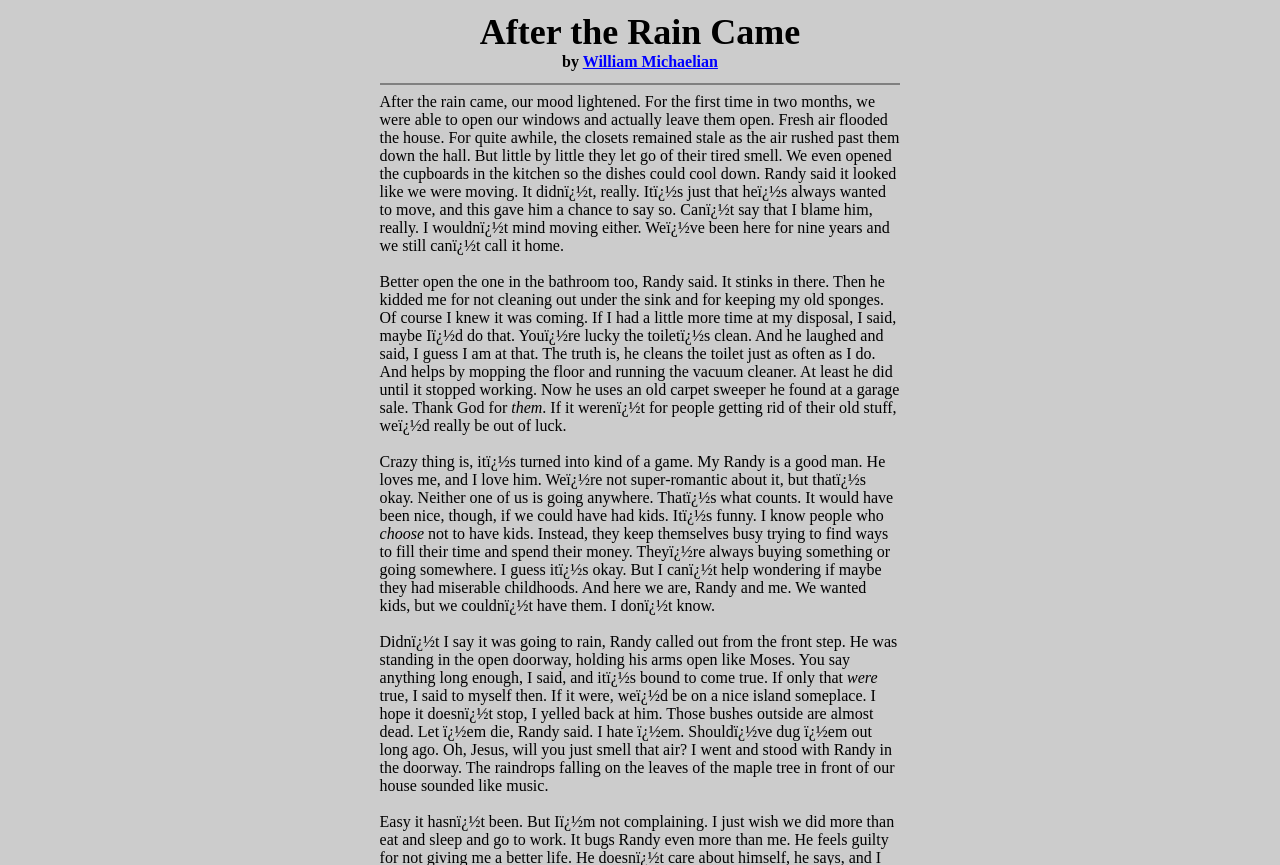Give a concise answer using one word or a phrase to the following question:
What is the topic of the story?

Daily life and relationships